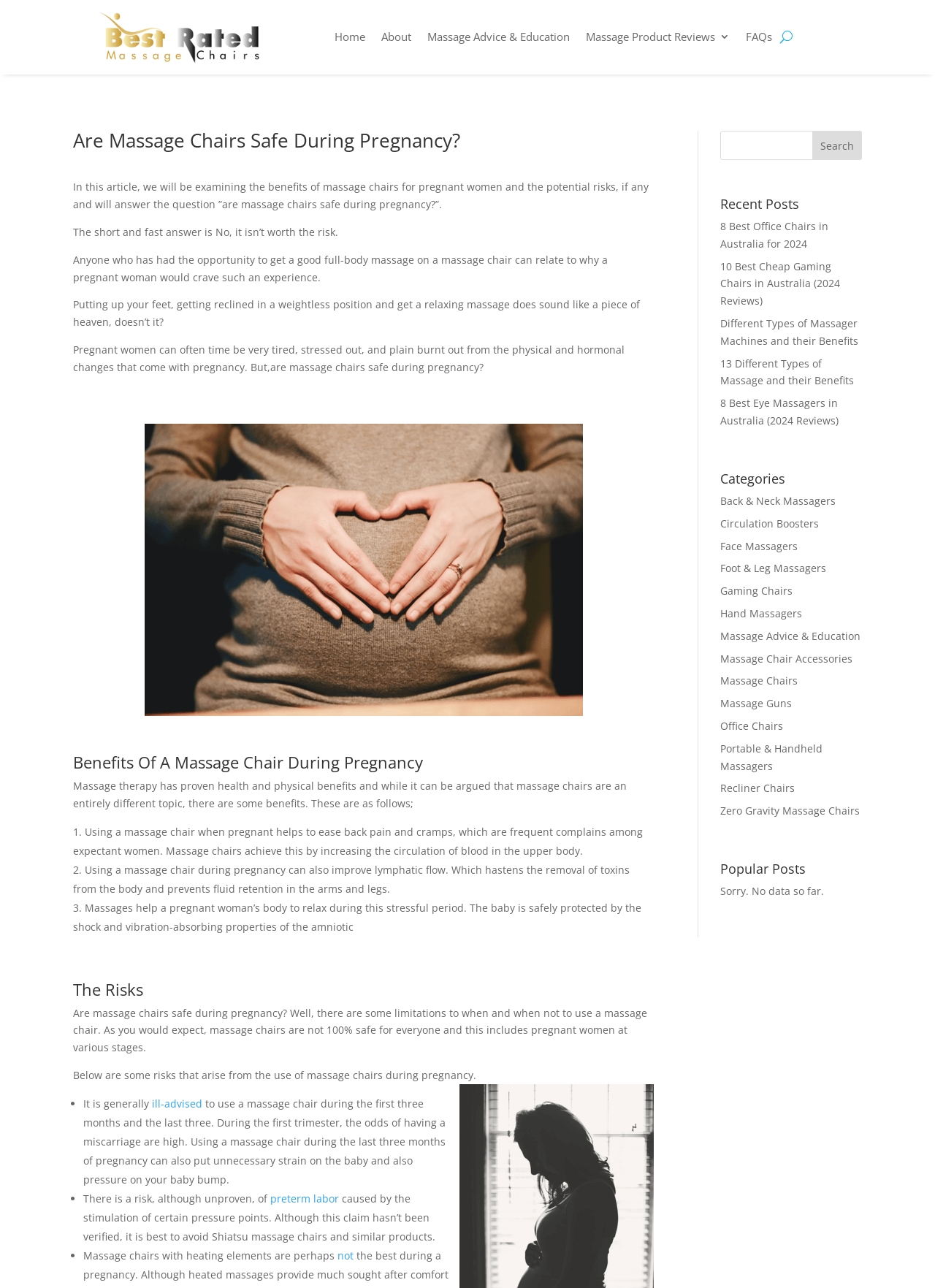Could you find the bounding box coordinates of the clickable area to complete this instruction: "Search for a topic"?

[0.77, 0.101, 0.922, 0.124]